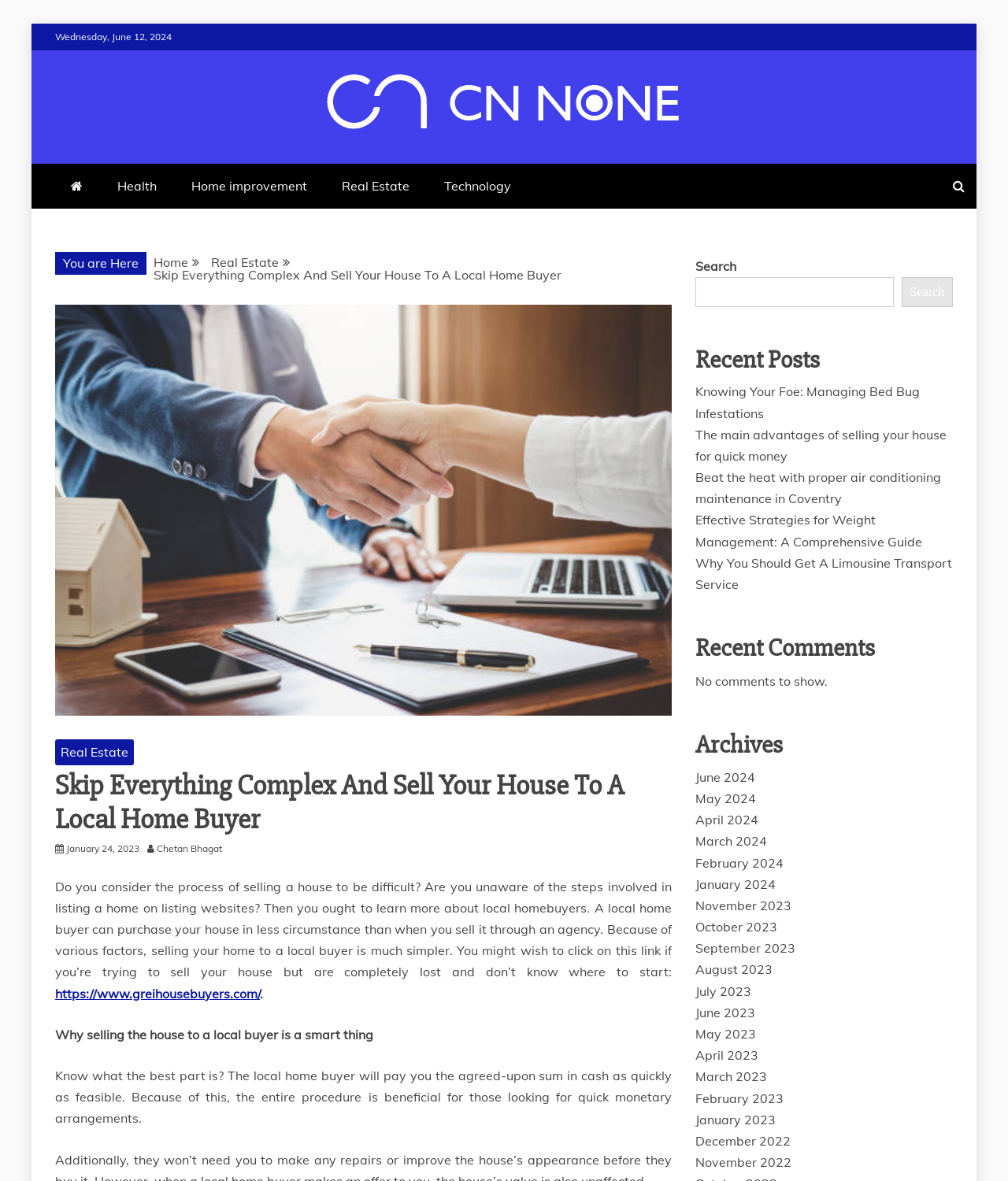Kindly determine the bounding box coordinates of the area that needs to be clicked to fulfill this instruction: "Check 'Recent Posts'".

[0.69, 0.287, 0.945, 0.323]